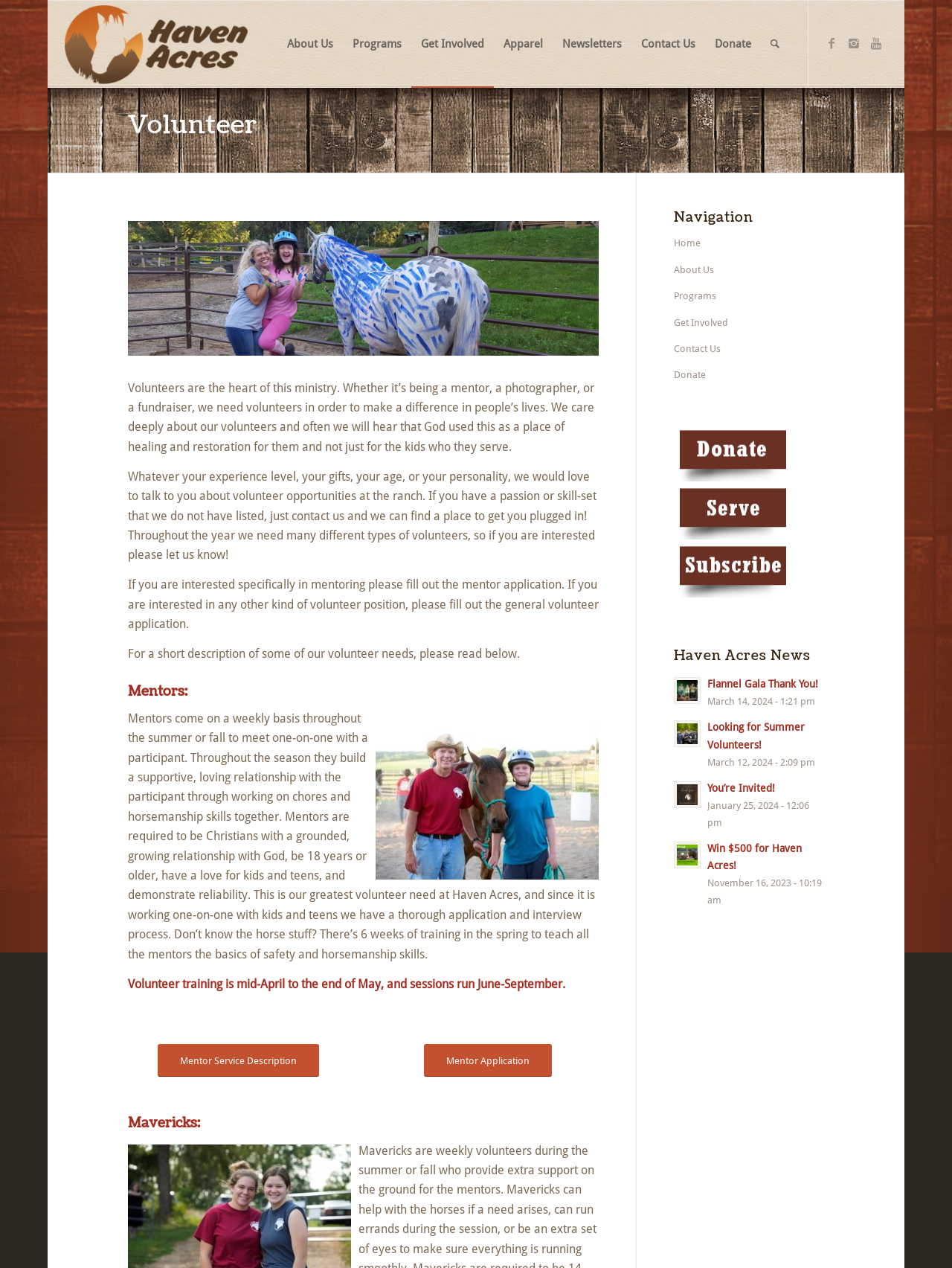Determine the bounding box of the UI component based on this description: "Mentor Service Description". The bounding box coordinates should be four float values between 0 and 1, i.e., [left, top, right, bottom].

[0.166, 0.823, 0.335, 0.849]